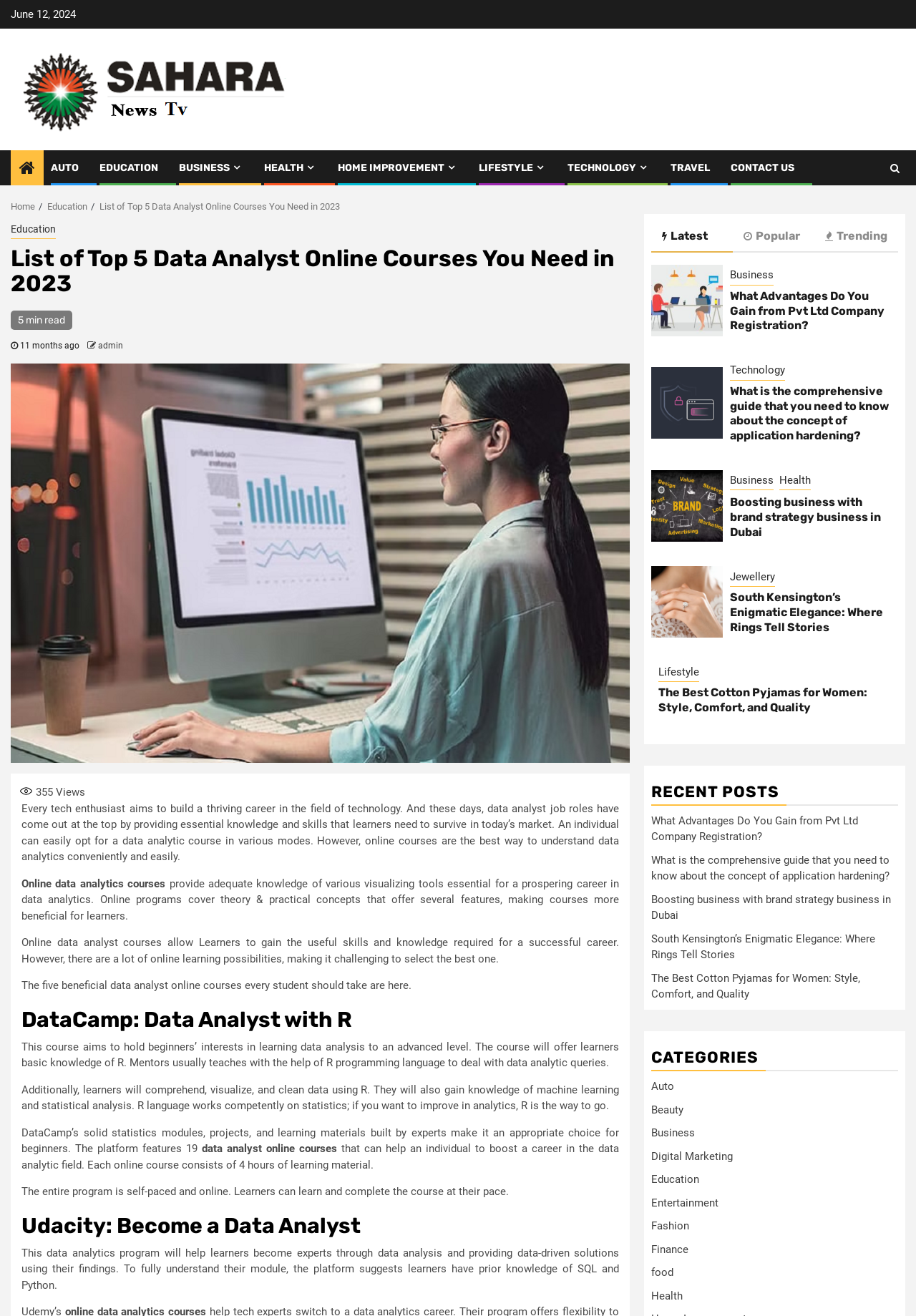Respond to the question below with a single word or phrase:
How many minutes does it take to read the article?

5 min